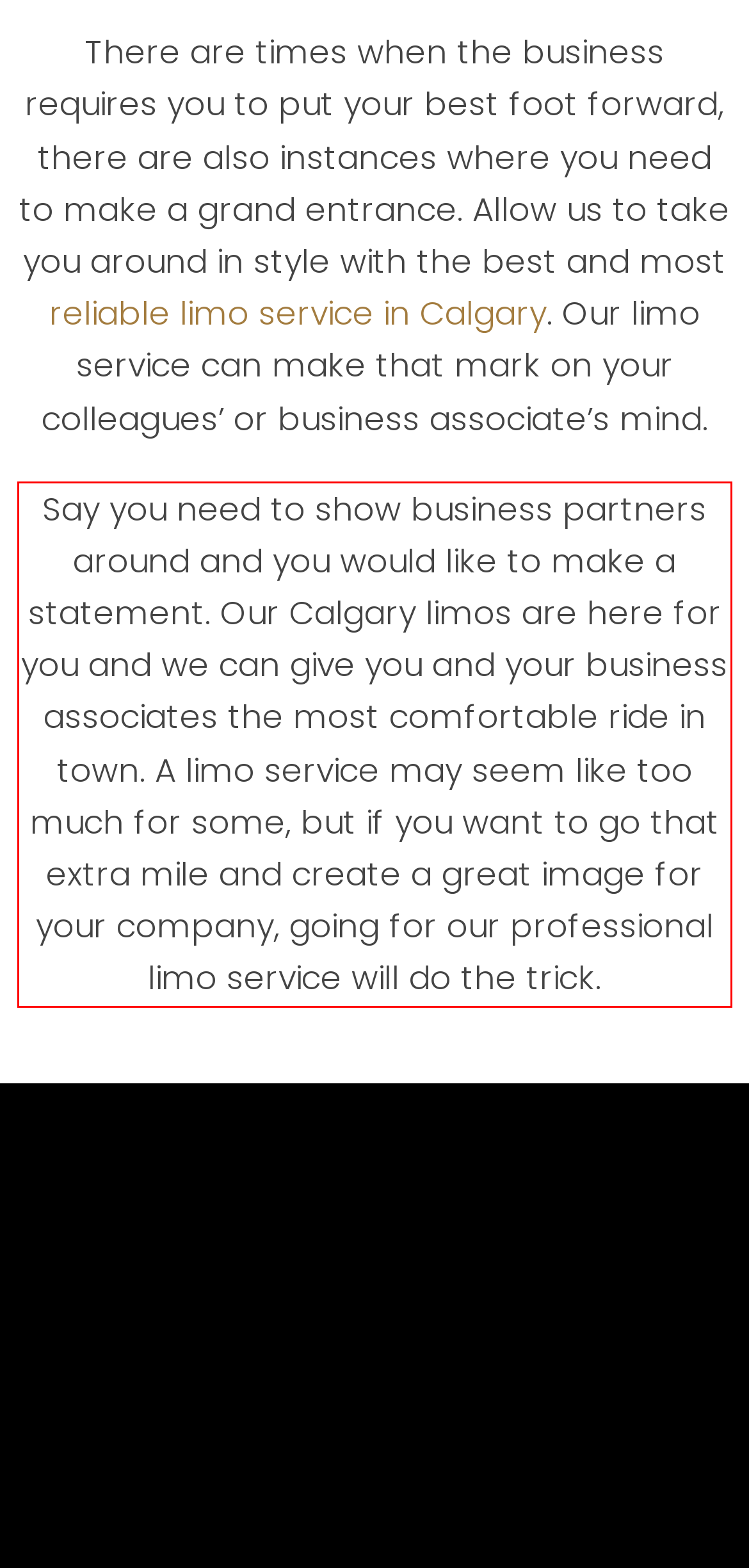Given a webpage screenshot with a red bounding box, perform OCR to read and deliver the text enclosed by the red bounding box.

Say you need to show business partners around and you would like to make a statement. Our Calgary limos are here for you and we can give you and your business associates the most comfortable ride in town. A limo service may seem like too much for some, but if you want to go that extra mile and create a great image for your company, going for our professional limo service will do the trick.